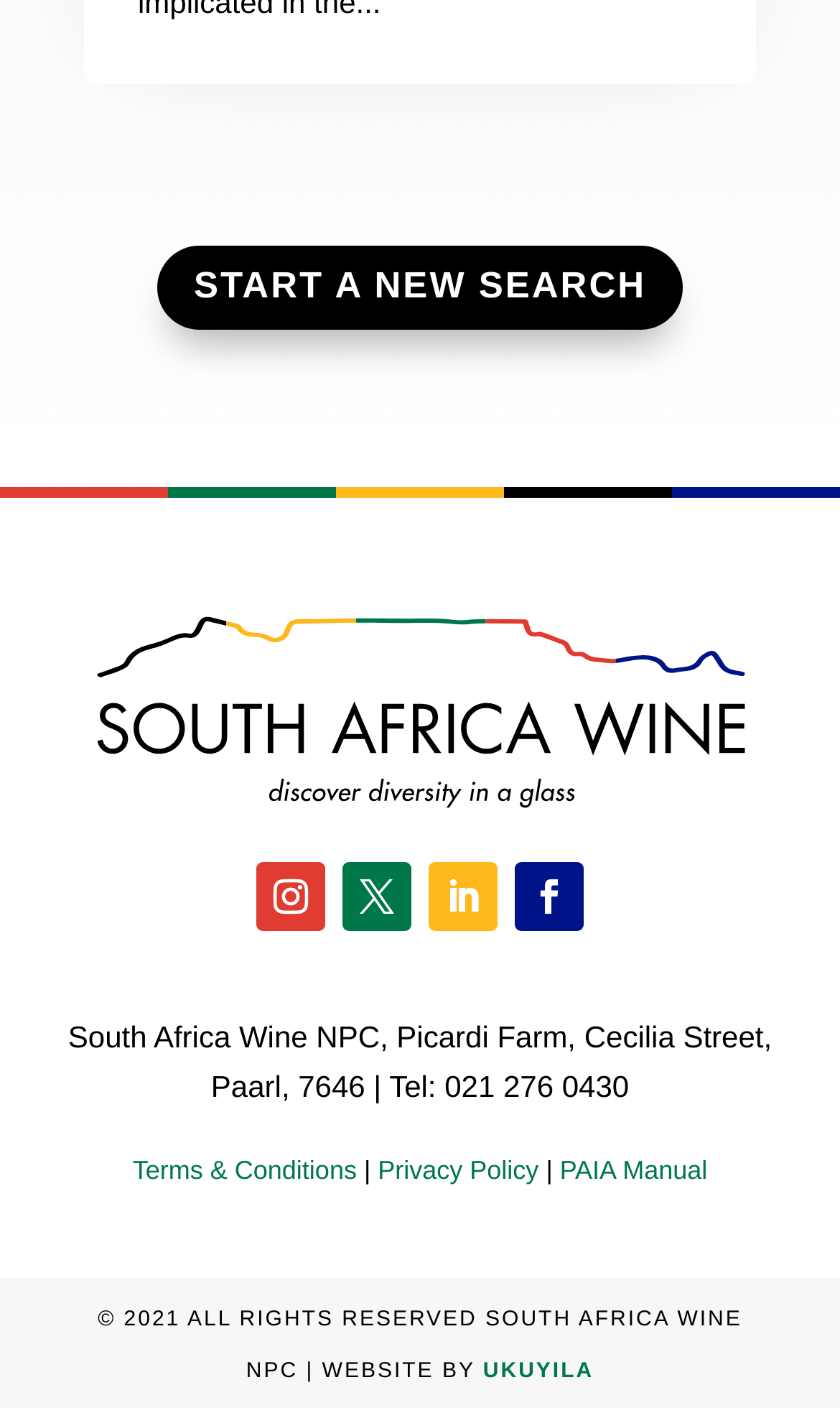Could you specify the bounding box coordinates for the clickable section to complete the following instruction: "go to PAIA manual"?

[0.666, 0.821, 0.842, 0.842]